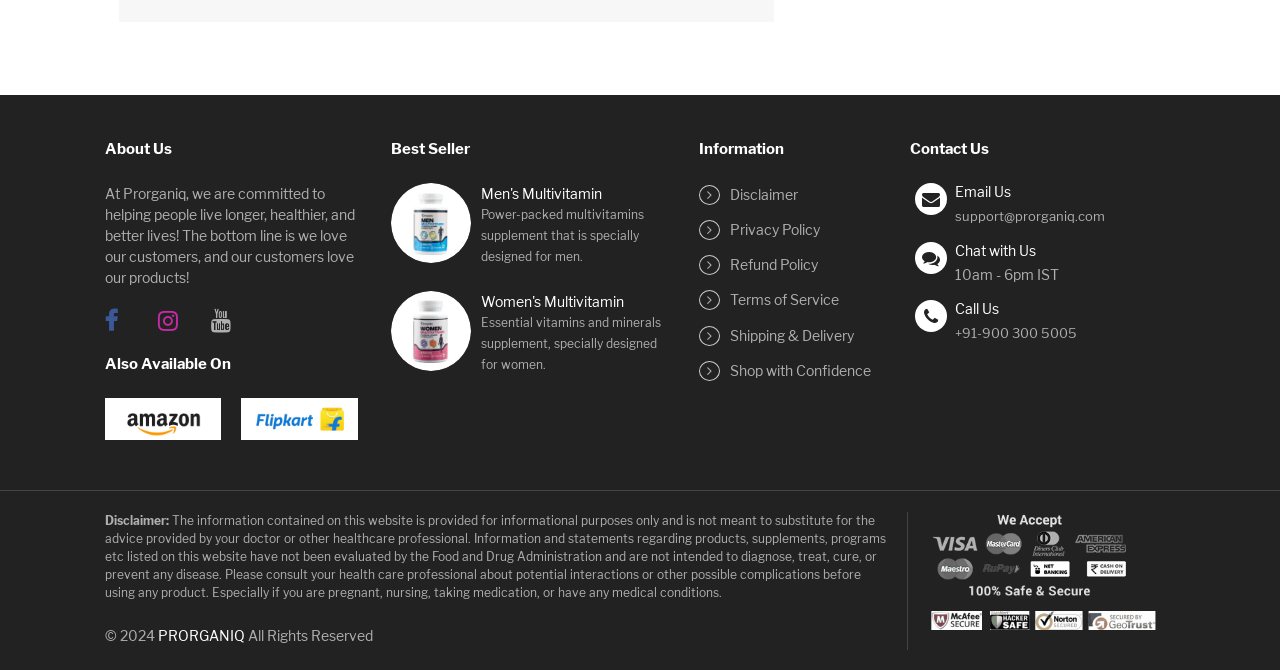What is the contact email address?
Look at the image and provide a detailed response to the question.

In the 'Contact Us' section, there is a link 'support@prorganiq.com' under the 'Email Us' heading, which is the contact email address provided by Prorganiq.